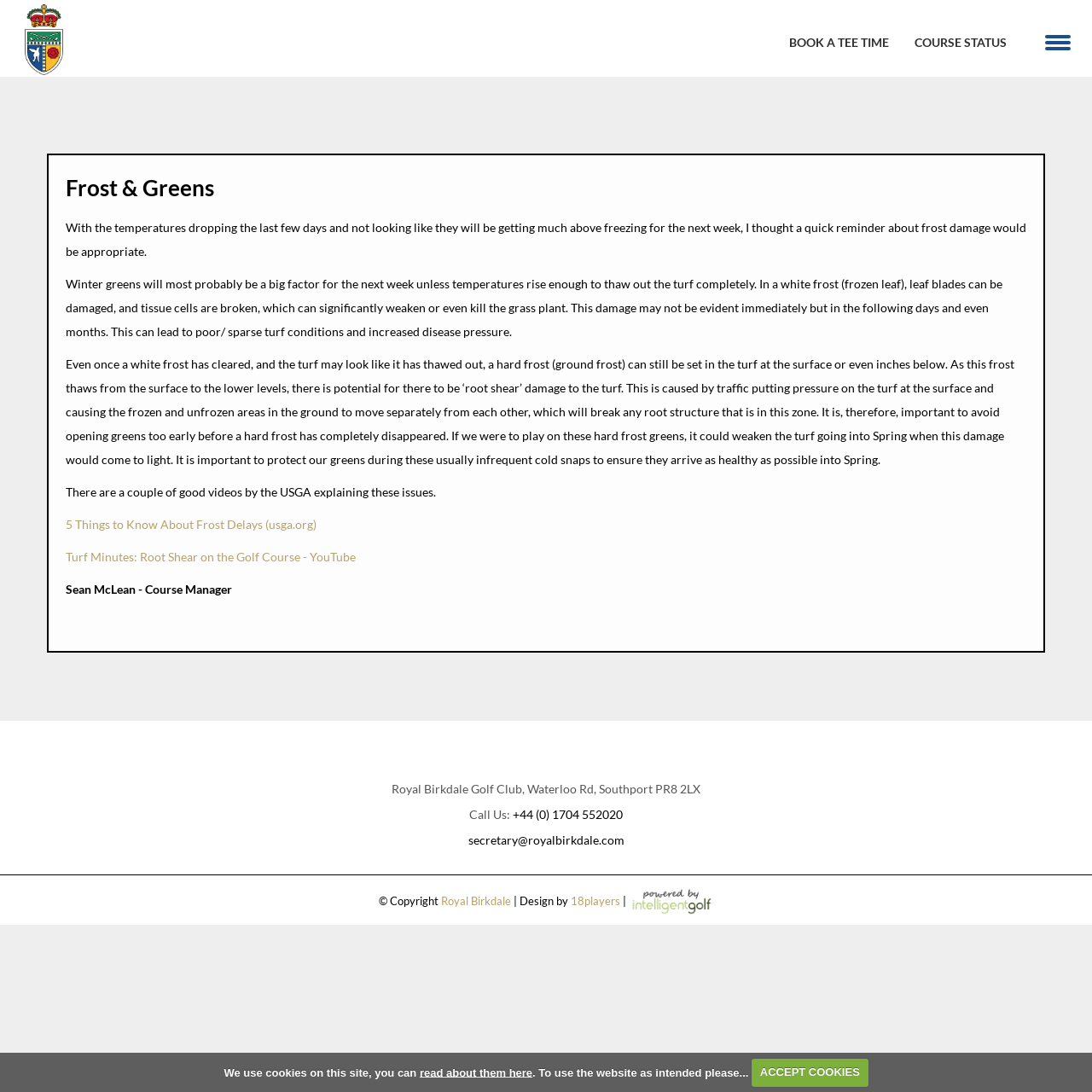Refer to the element description 18players and identify the corresponding bounding box in the screenshot. Format the coordinates as (top-left x, top-left y, bottom-right x, bottom-right y) with values in the range of 0 to 1.

[0.522, 0.819, 0.568, 0.831]